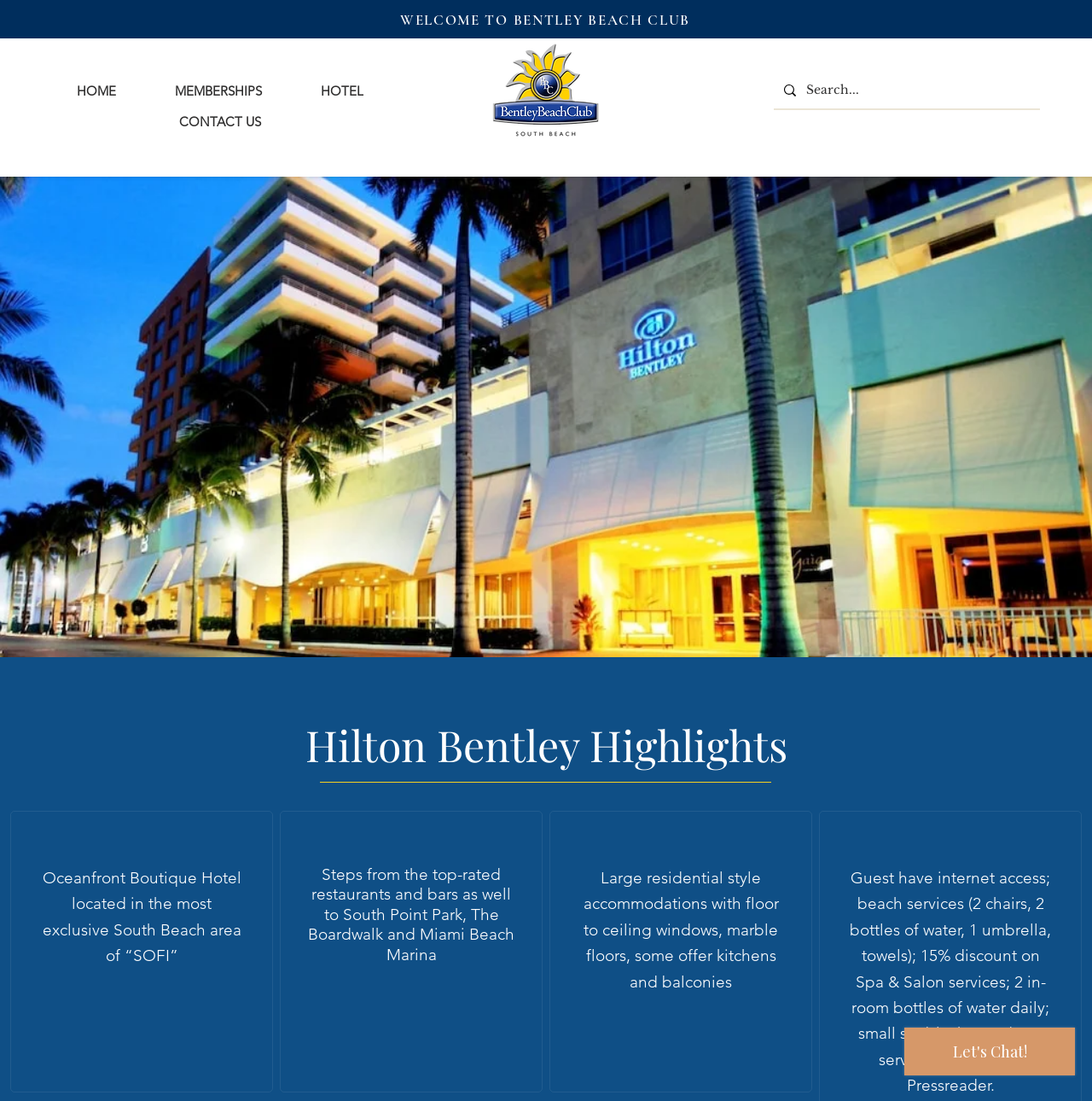Answer this question using a single word or a brief phrase:
What is the purpose of the search box on the top-right corner?

To search the website